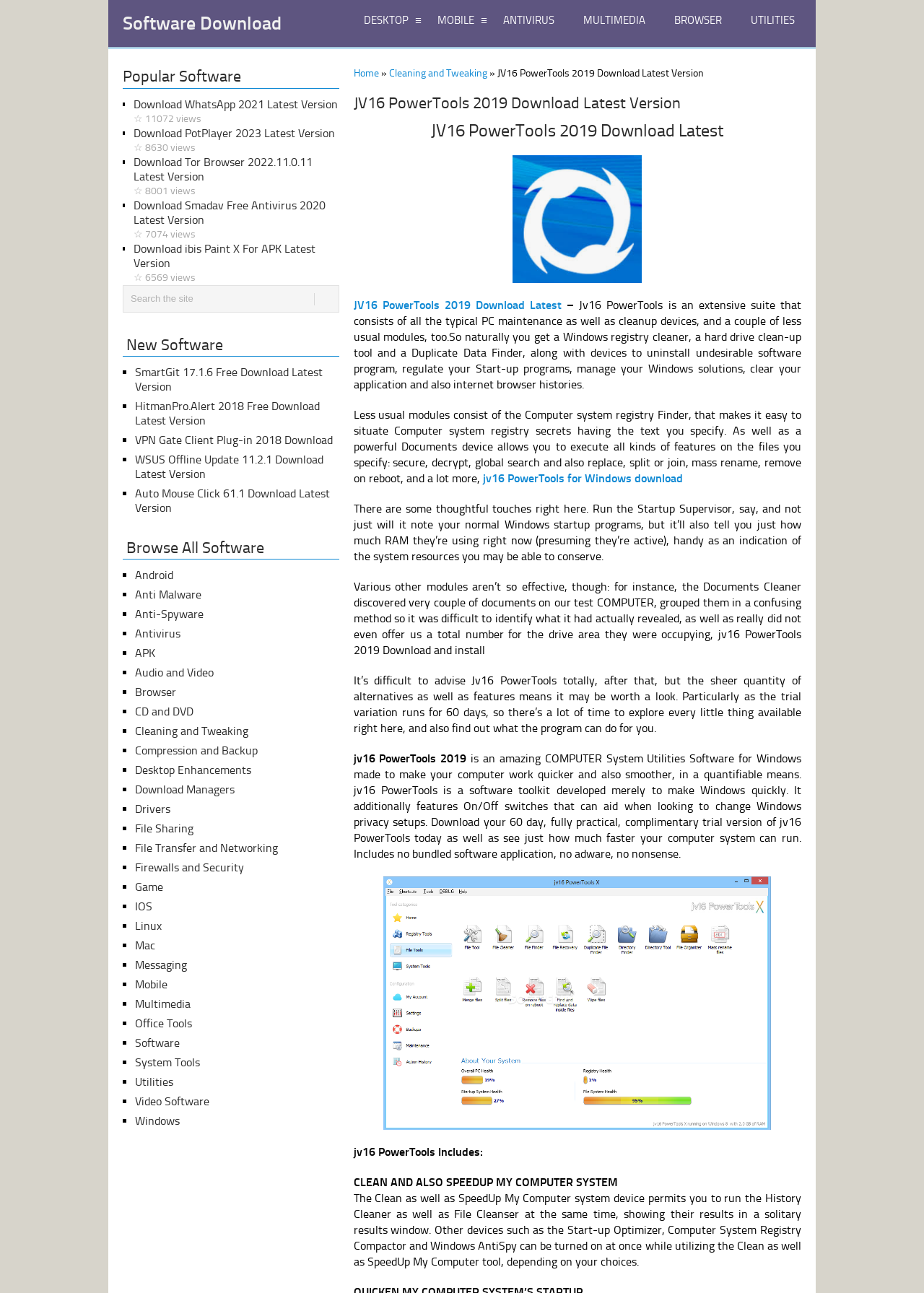Kindly determine the bounding box coordinates of the area that needs to be clicked to fulfill this instruction: "Click on the 'Download WhatsApp 2021 Latest Version' link".

[0.145, 0.075, 0.367, 0.098]